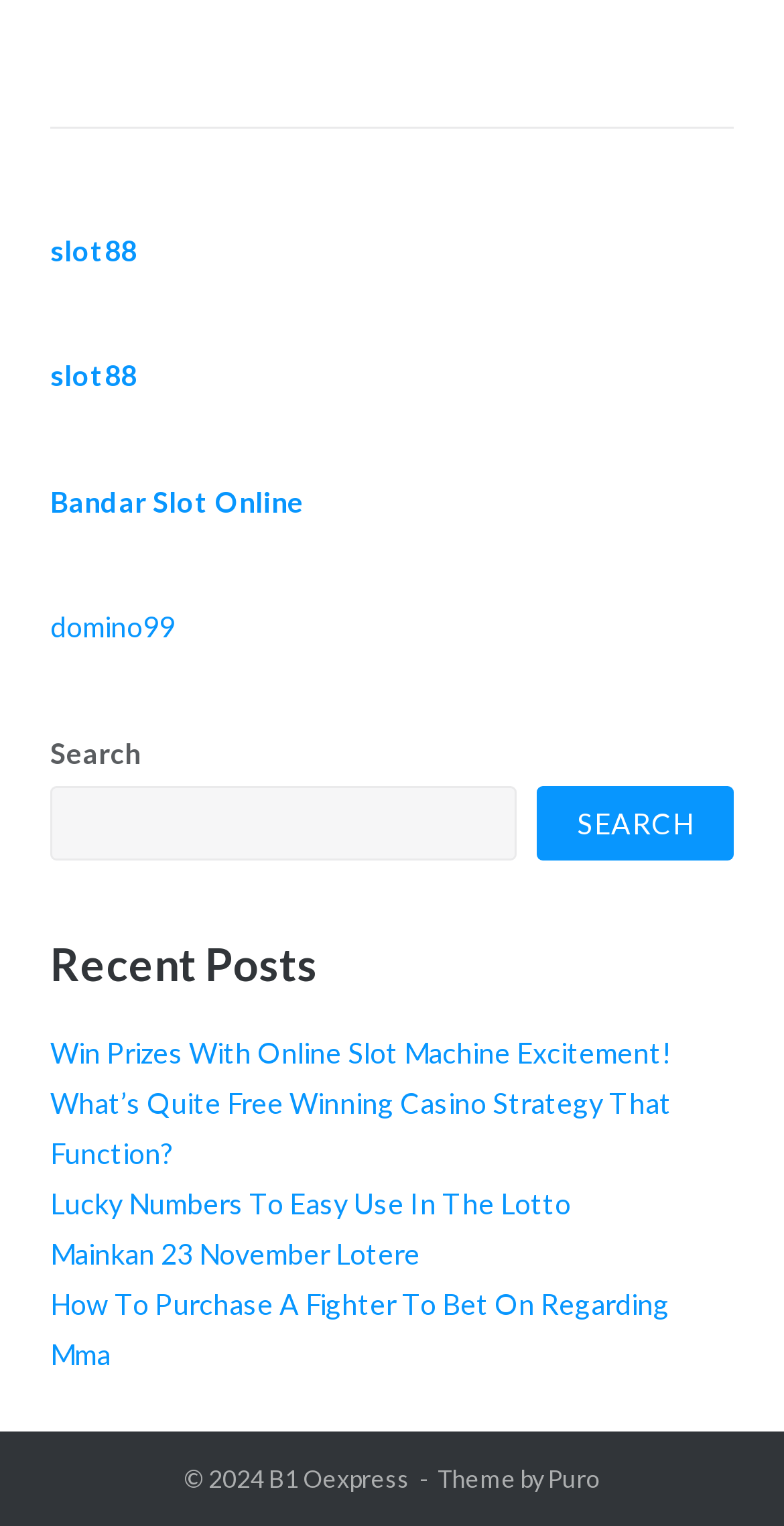What is the copyright year of this website?
Use the image to give a comprehensive and detailed response to the question.

The copyright information is displayed at the bottom of the webpage, stating '© 2024', indicating that the website's content is copyrighted as of 2024.